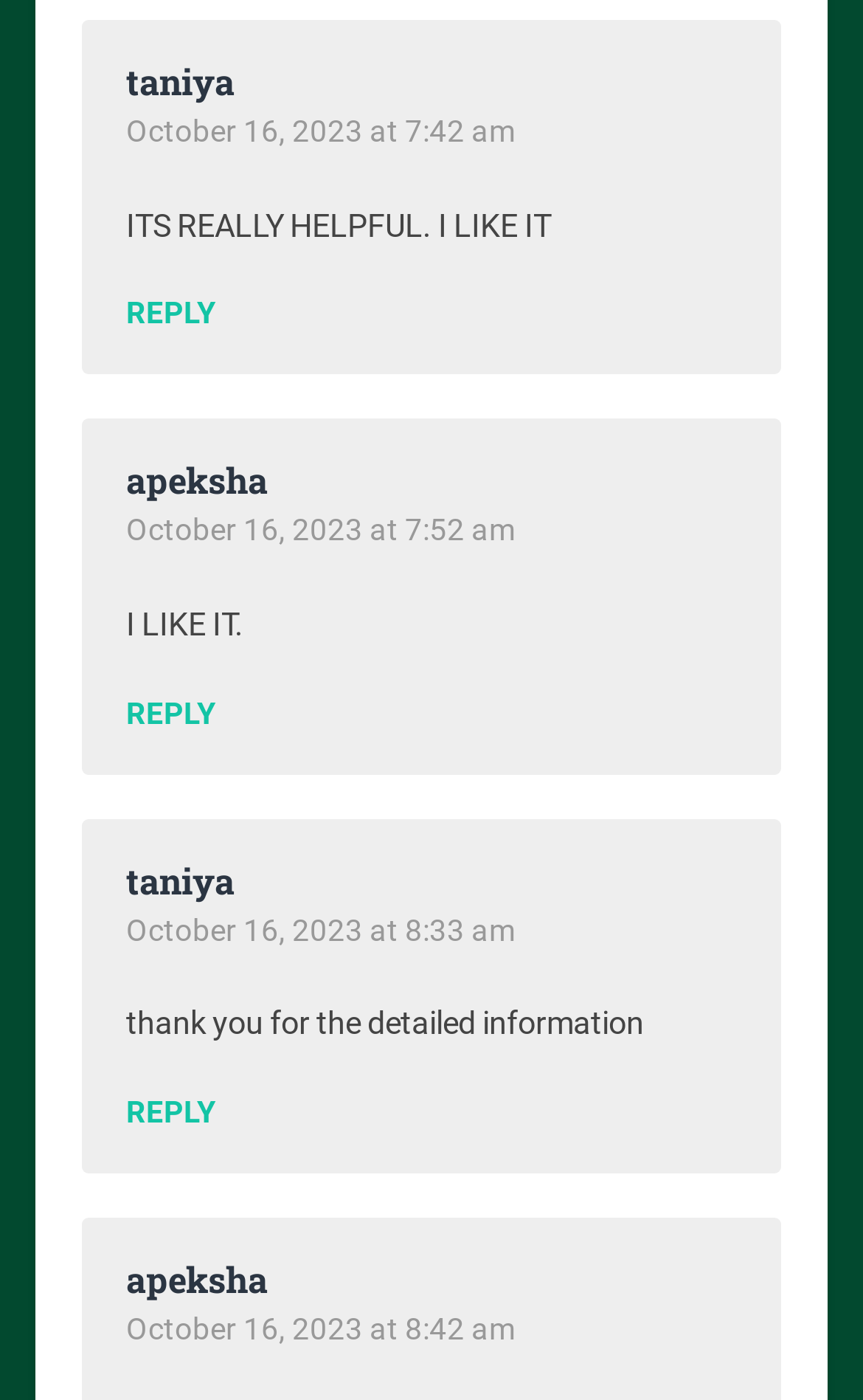What is the date of the latest comment? Based on the image, give a response in one word or a short phrase.

October 16, 2023